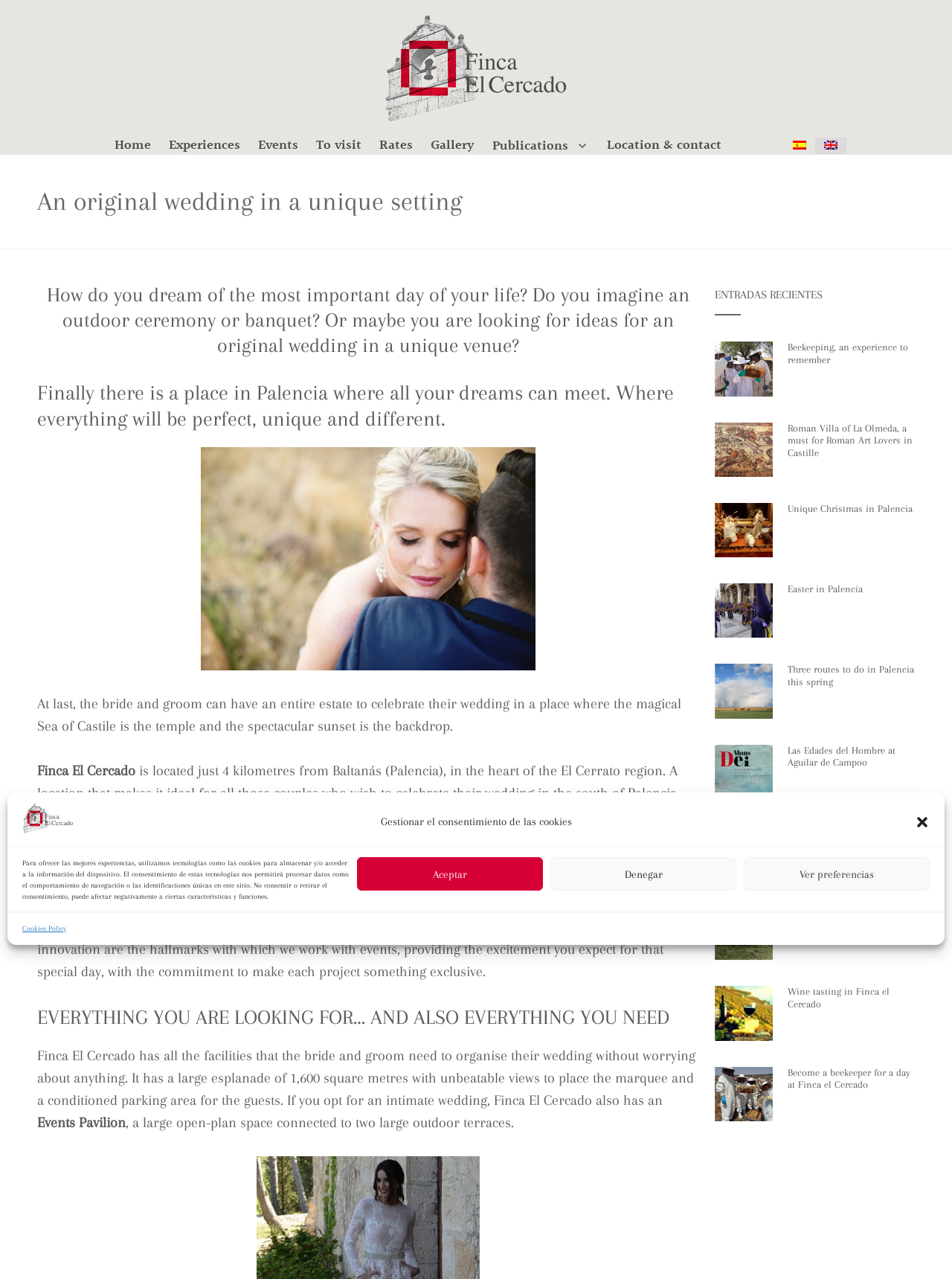Please answer the following question using a single word or phrase: 
What is the name of the estate where the wedding can be celebrated?

Finca El Cercado